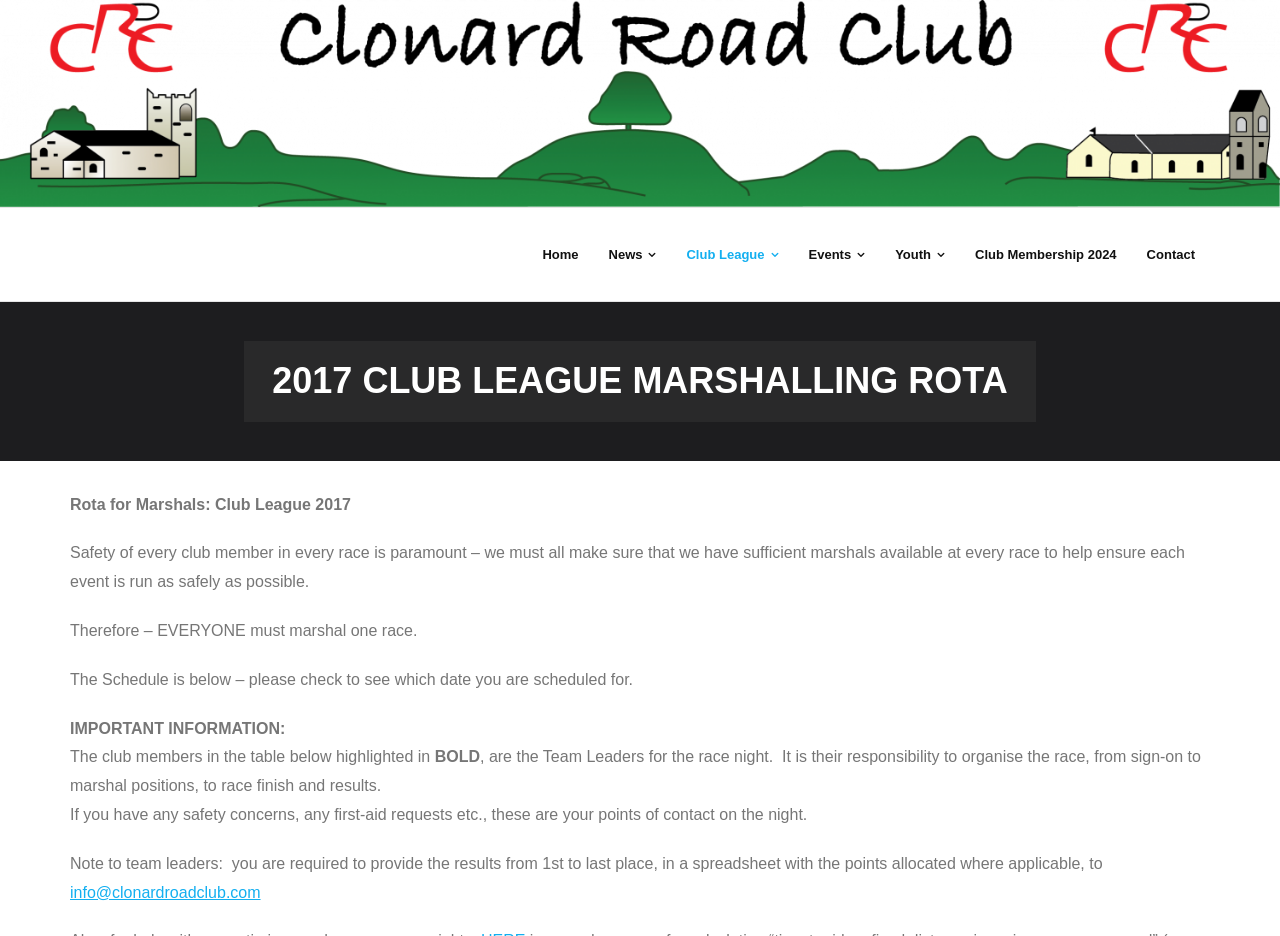Please answer the following question using a single word or phrase: 
What should team leaders provide after the race?

Results in a spreadsheet